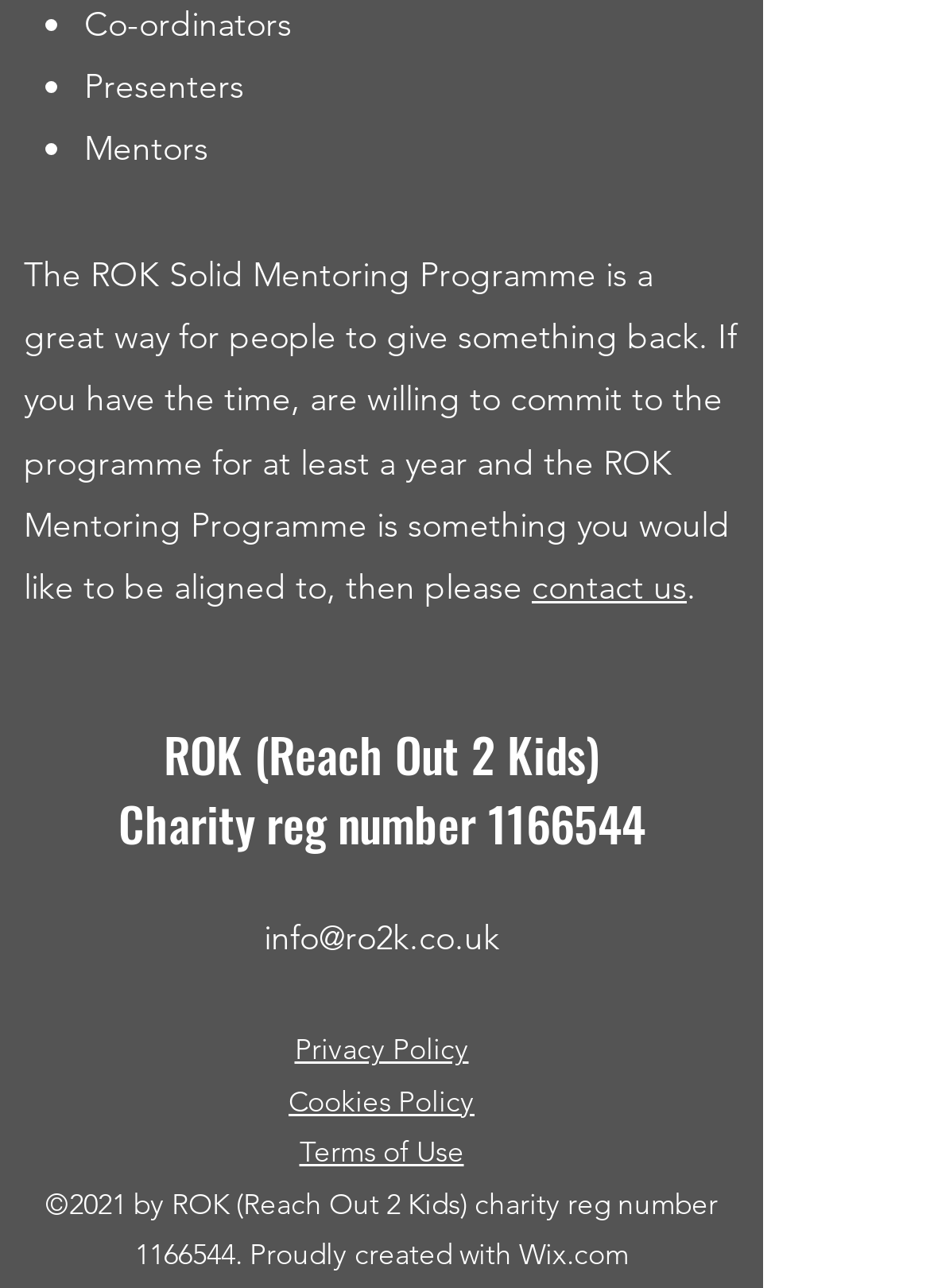Highlight the bounding box coordinates of the element you need to click to perform the following instruction: "send email to info@ro2k.co.uk."

[0.283, 0.712, 0.537, 0.745]